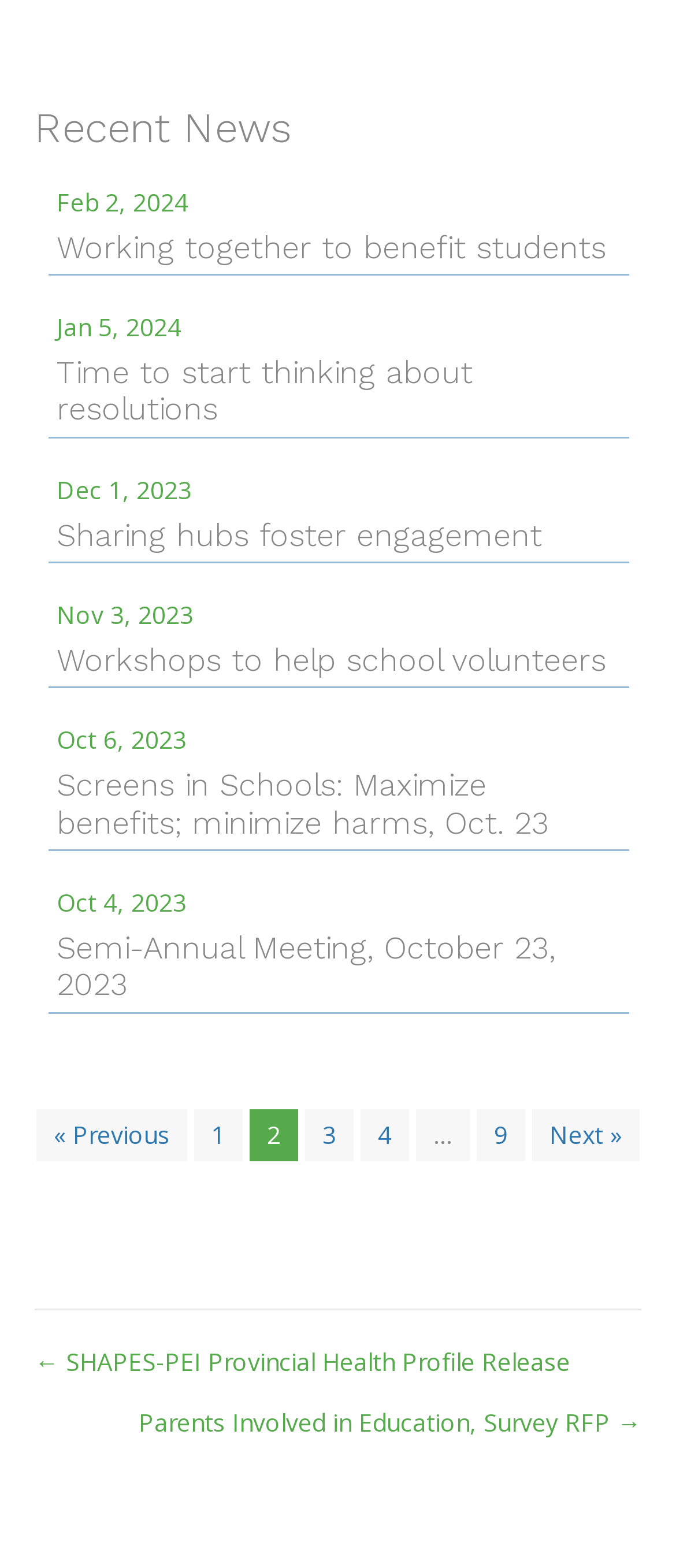Predict the bounding box of the UI element based on this description: "« Previous".

[0.054, 0.707, 0.277, 0.741]